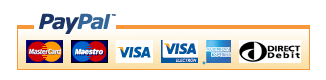How many credit card icons are illustrated?
Using the image as a reference, give a one-word or short phrase answer.

4